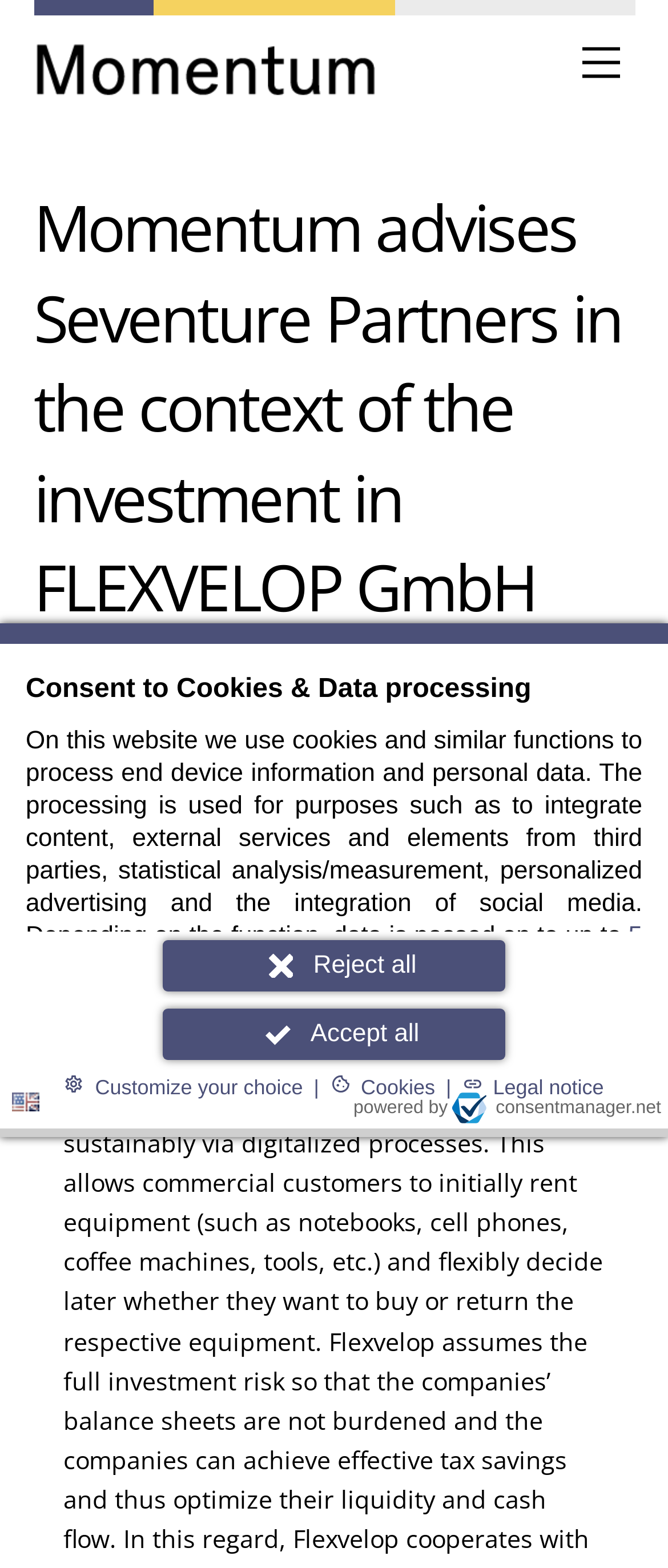Please identify the bounding box coordinates of the element's region that needs to be clicked to fulfill the following instruction: "Sign up for occasional notes". The bounding box coordinates should consist of four float numbers between 0 and 1, i.e., [left, top, right, bottom].

None